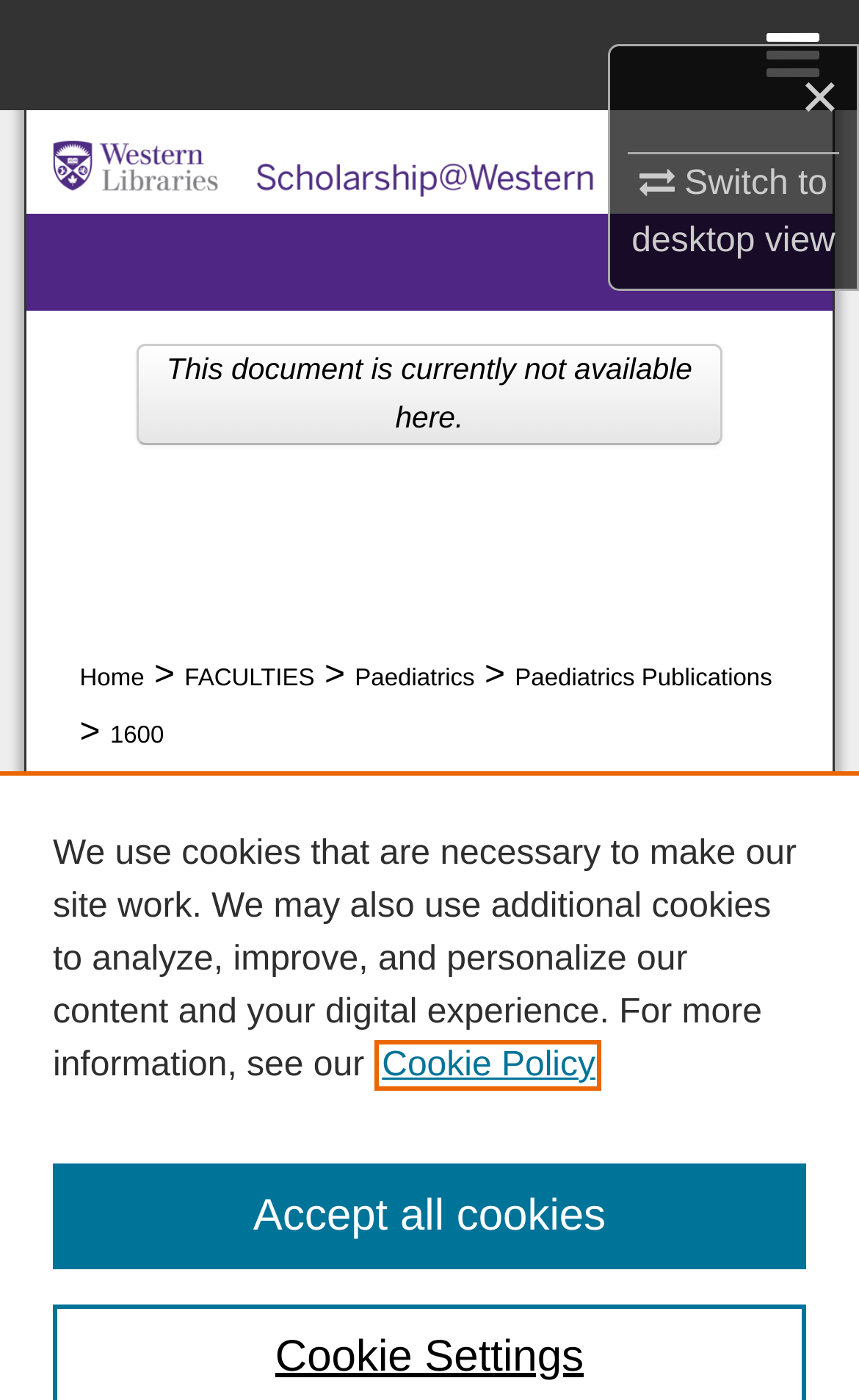Find the bounding box coordinates of the element you need to click on to perform this action: 'View Scholarship@Western'. The coordinates should be represented by four float values between 0 and 1, in the format [left, top, right, bottom].

[0.03, 0.079, 0.97, 0.152]